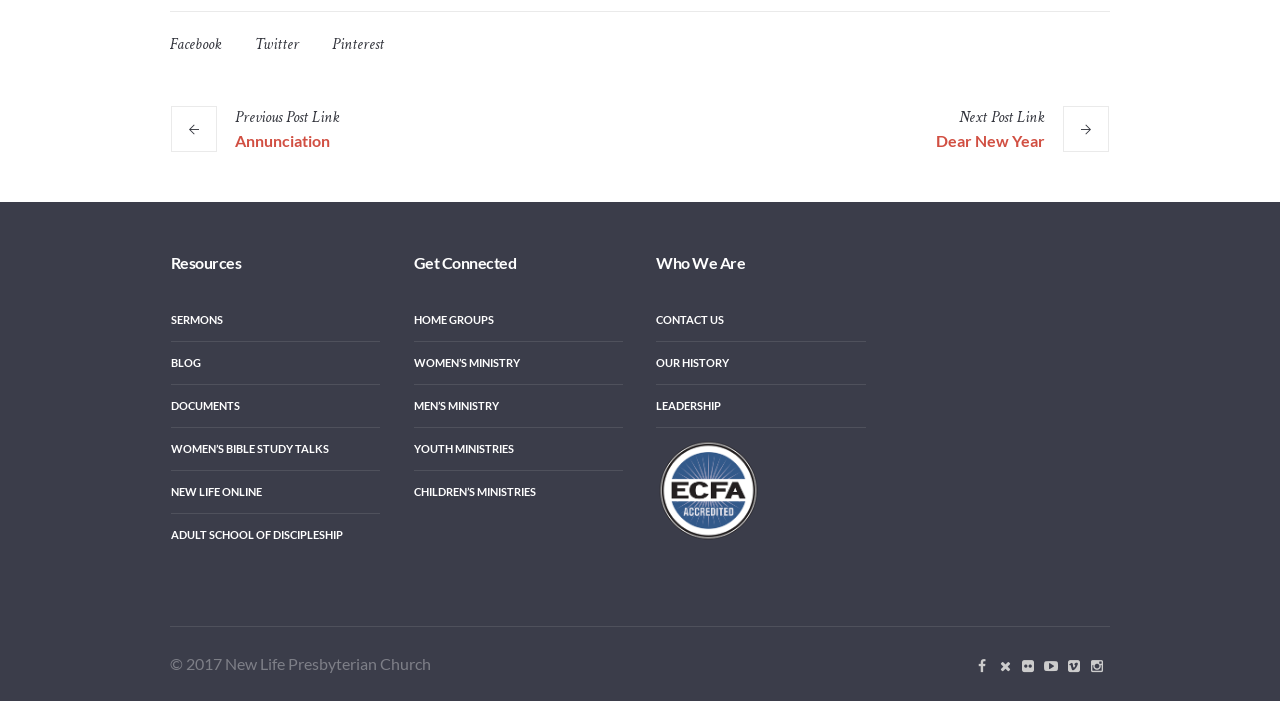Given the description: "Women’s Bible Study Talks", determine the bounding box coordinates of the UI element. The coordinates should be formatted as four float numbers between 0 and 1, [left, top, right, bottom].

[0.133, 0.611, 0.297, 0.672]